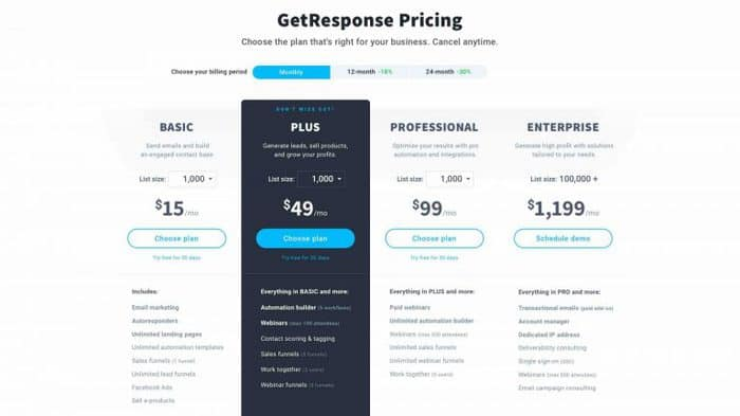What is the minimum number of subscribers required for the Enterprise Plan? Refer to the image and provide a one-word or short phrase answer.

over 100,000